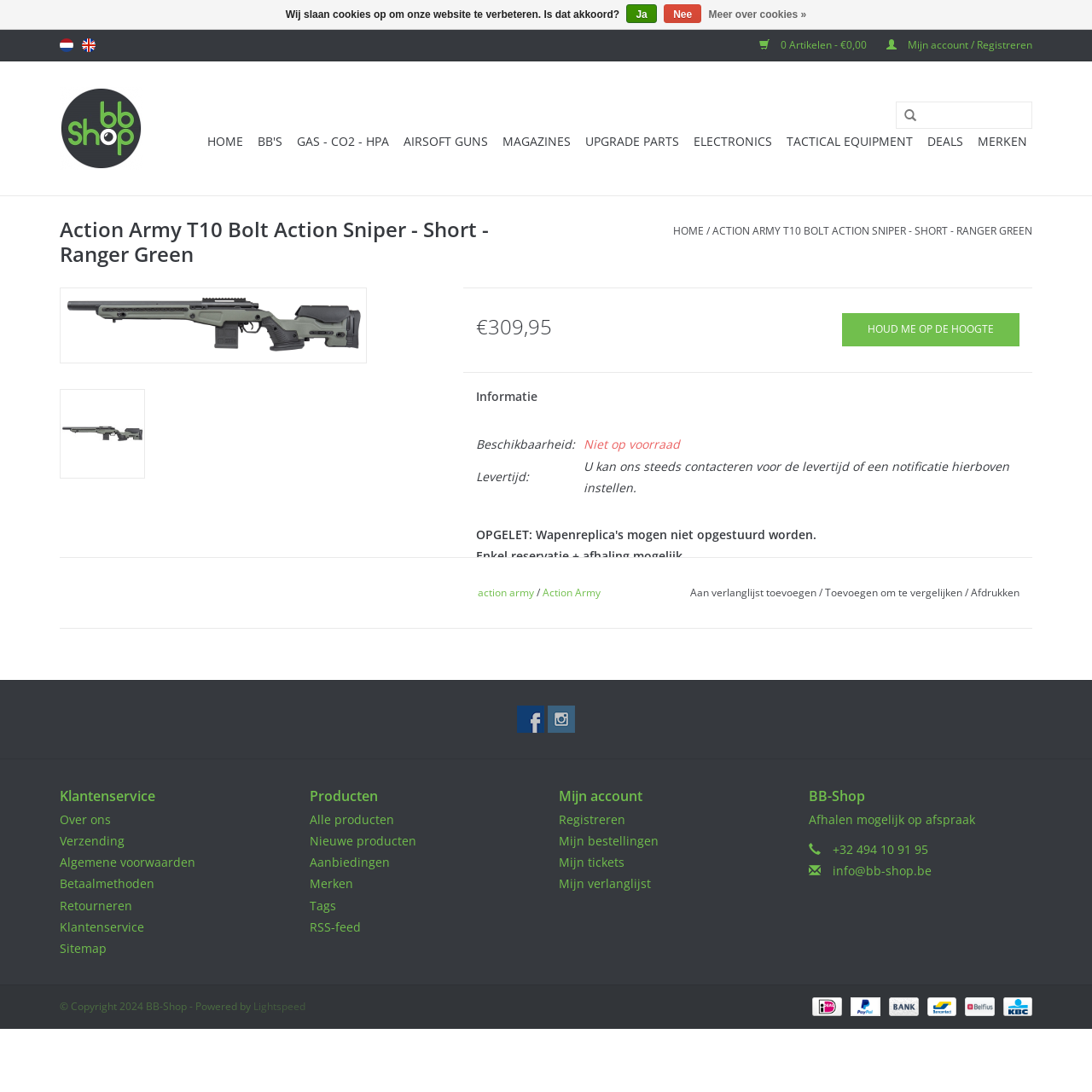Please determine the heading text of this webpage.

Action Army T10 Bolt Action Sniper - Short - Ranger Green